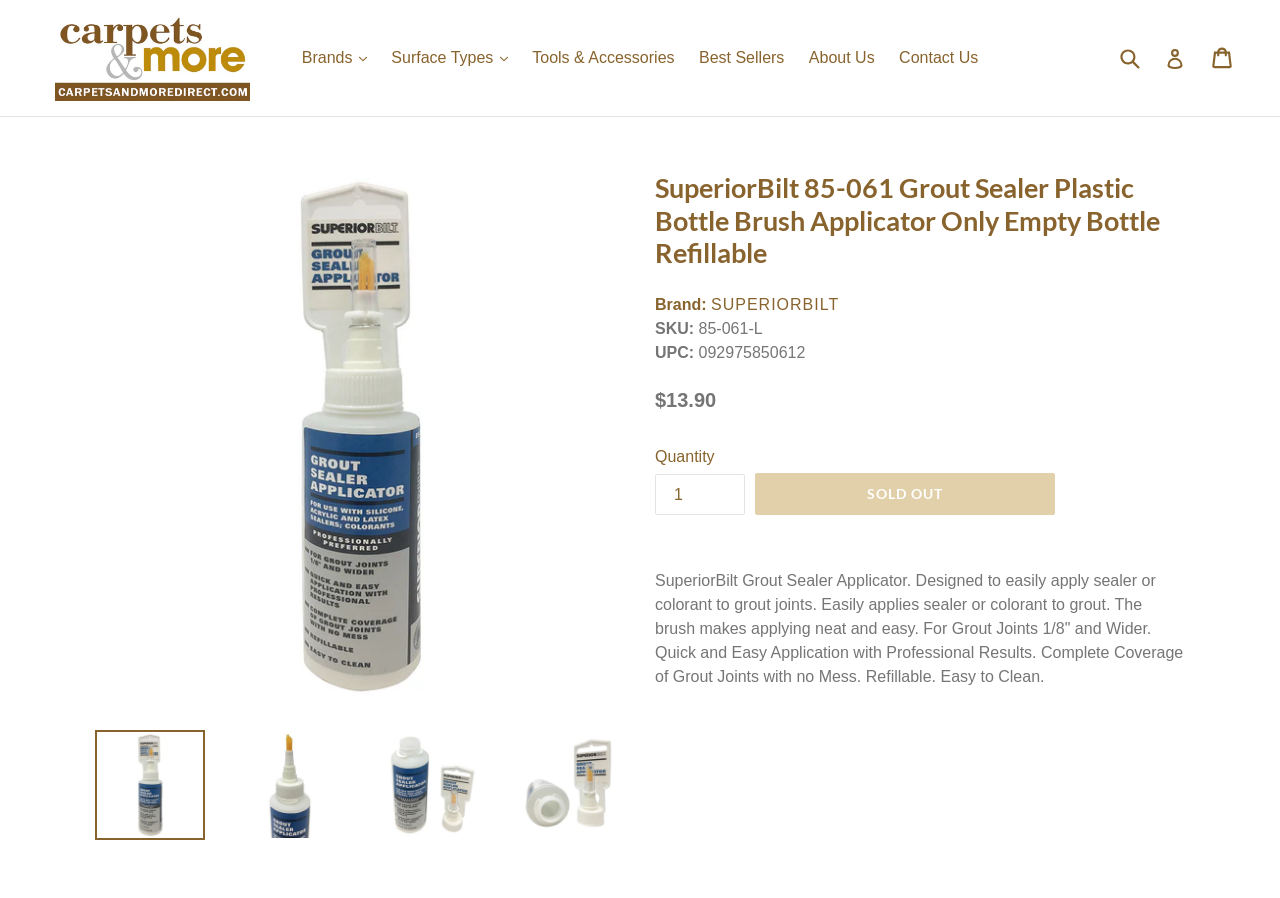Provide a single word or phrase answer to the question: 
Is the product refillable?

Yes